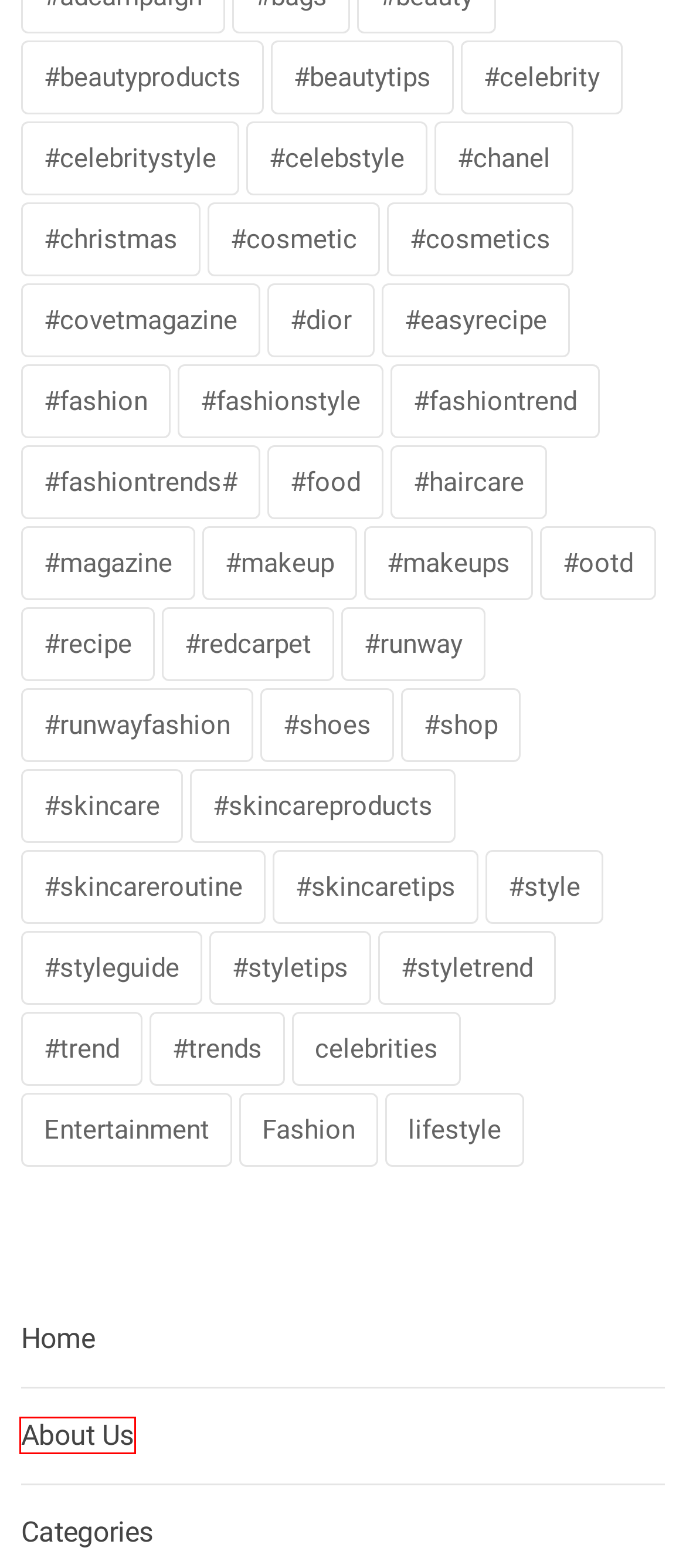View the screenshot of the webpage containing a red bounding box around a UI element. Select the most fitting webpage description for the new page shown after the element in the red bounding box is clicked. Here are the candidates:
A. #runwayfashion - Covet Magazine - Print And Digital
B. #trends - Covet Magazine - Print And Digital
C. #trend - Covet Magazine - Print And Digital
D. #skincareproducts - Covet Magazine - Print And Digital
E. #makeups - Covet Magazine - Print And Digital
F. #magazine - Covet Magazine - Print And Digital
G. #food - Covet Magazine - Print And Digital
H. About Us

H